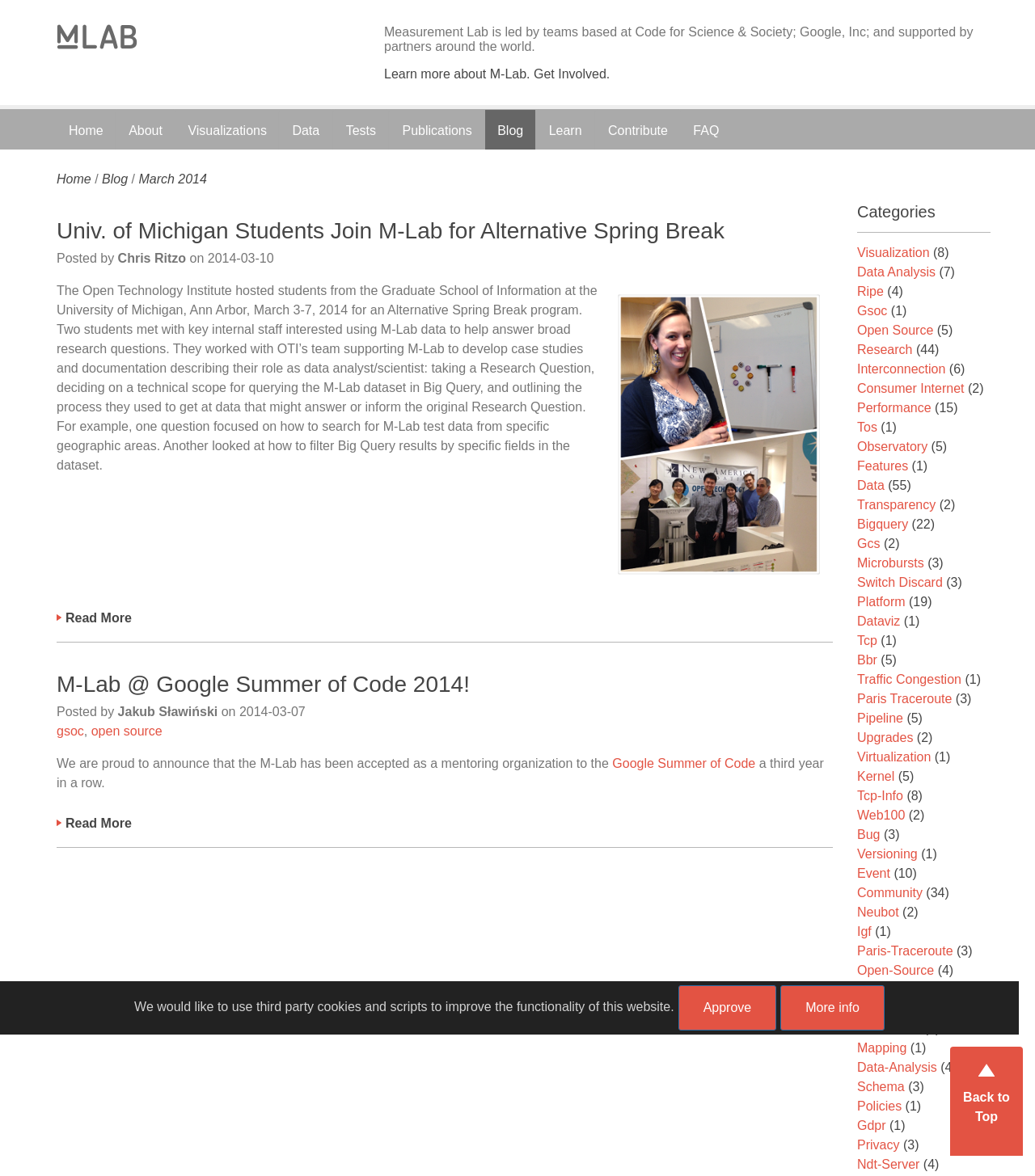Determine the coordinates of the bounding box that should be clicked to complete the instruction: "Click on the 'Home' link". The coordinates should be represented by four float numbers between 0 and 1: [left, top, right, bottom].

[0.055, 0.093, 0.111, 0.129]